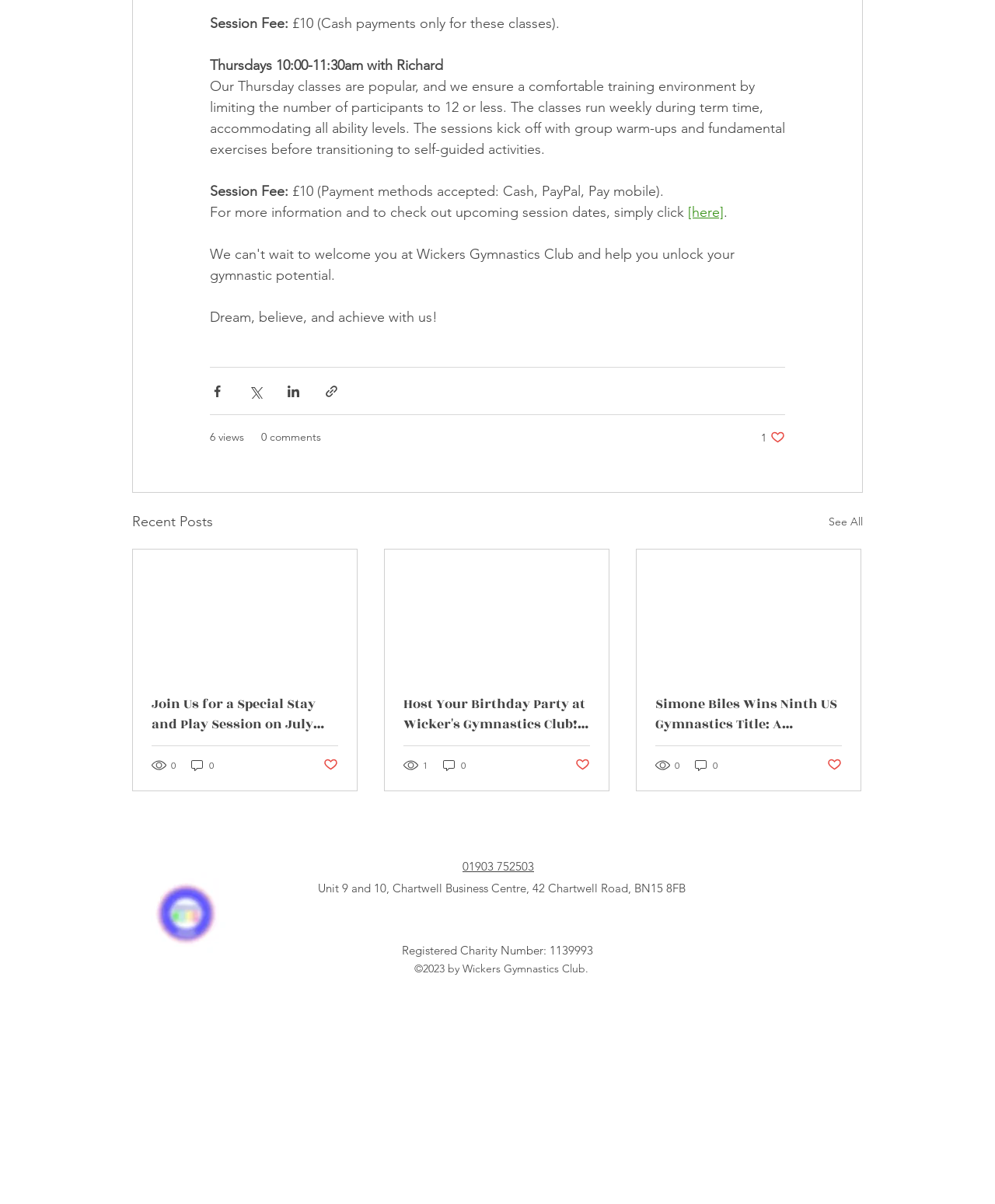Provide the bounding box coordinates for the UI element that is described as: "0".

[0.659, 0.629, 0.684, 0.641]